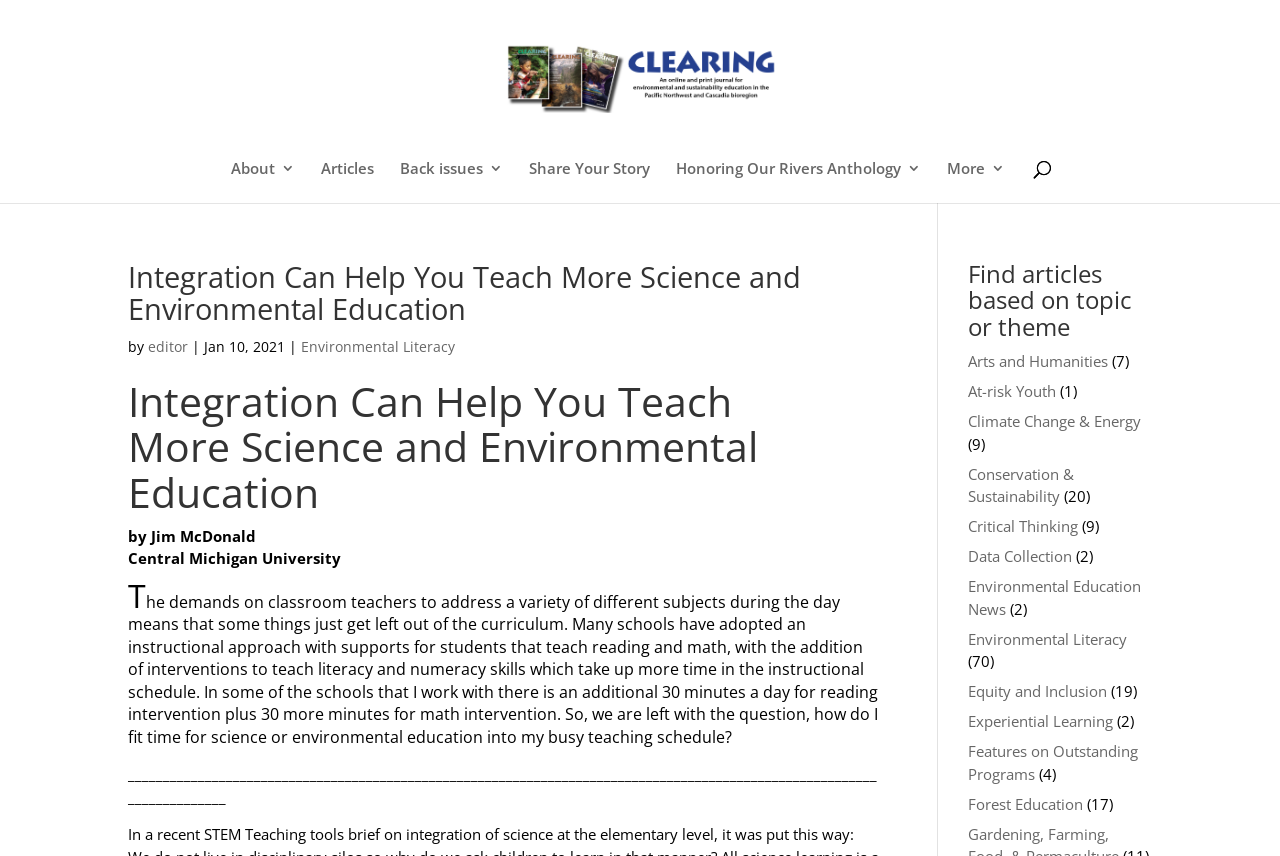Please examine the image and provide a detailed answer to the question: What is the topic of the article 'Integration Can Help You Teach More Science and Environmental Education'?

The topic of the article can be found in the article section, where it says 'Environmental Literacy'.